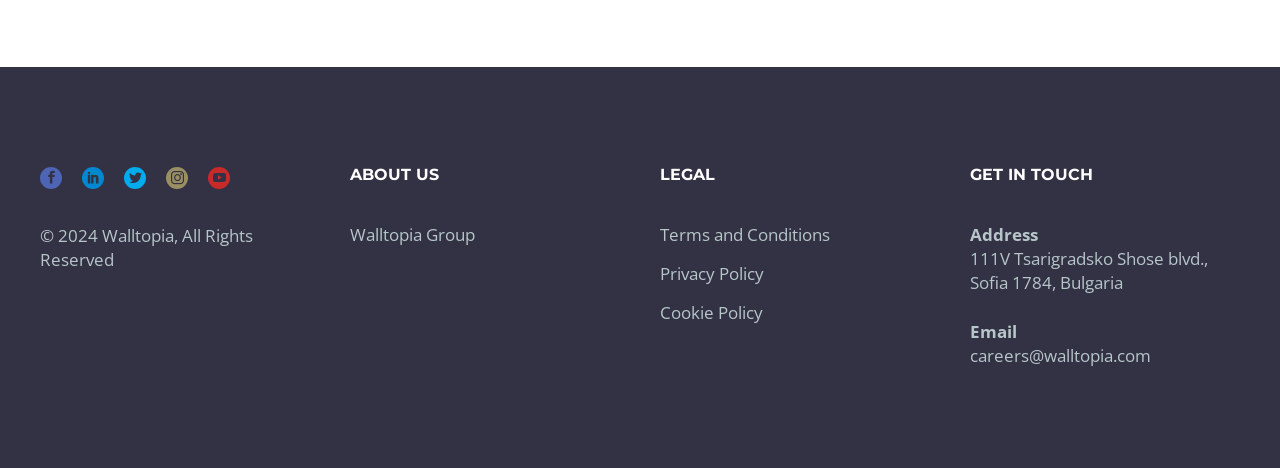Identify and provide the bounding box coordinates of the UI element described: "careers@walltopia.com". The coordinates should be formatted as [left, top, right, bottom], with each number being a float between 0 and 1.

[0.758, 0.735, 0.899, 0.784]